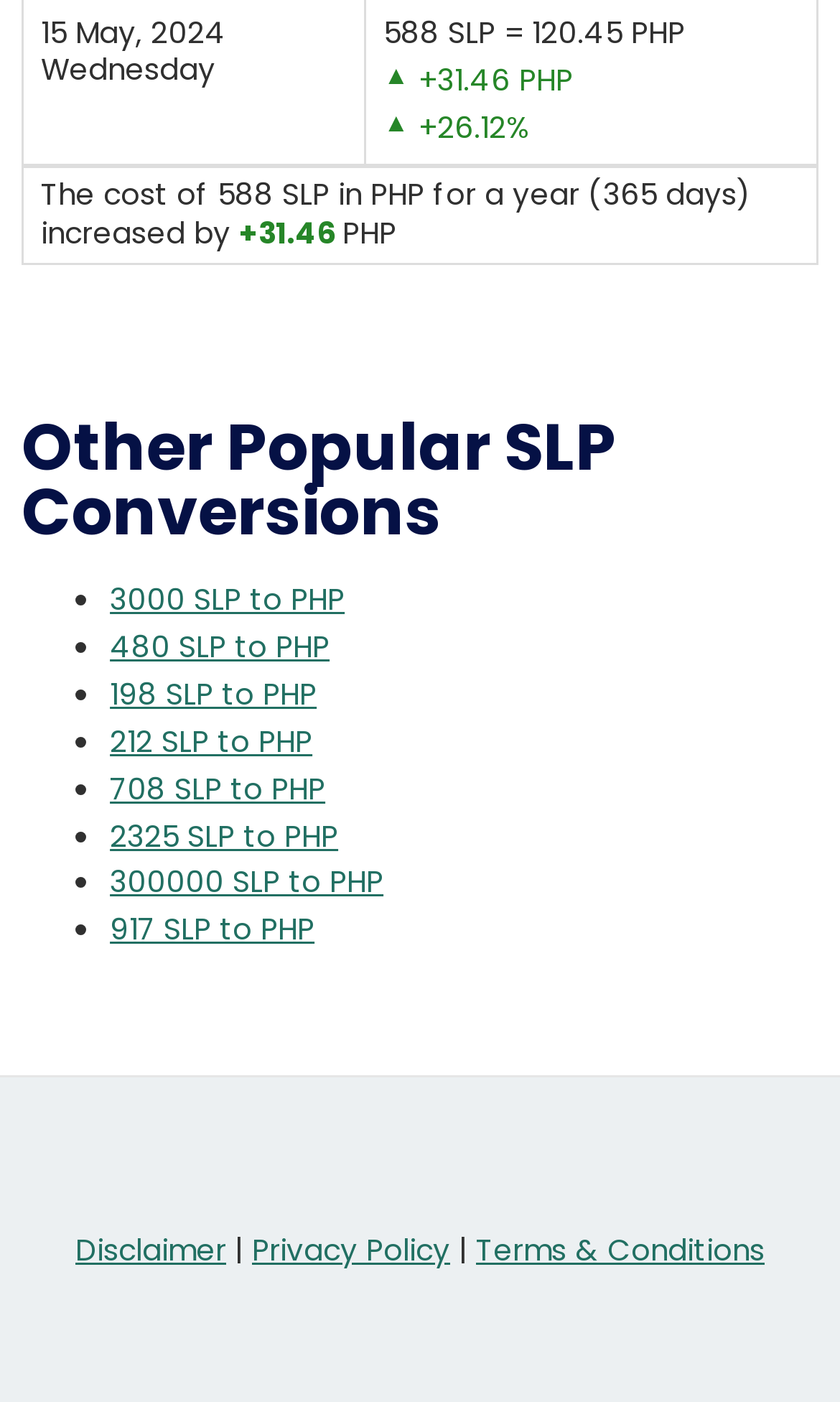Please find the bounding box coordinates of the section that needs to be clicked to achieve this instruction: "Copy Link".

None